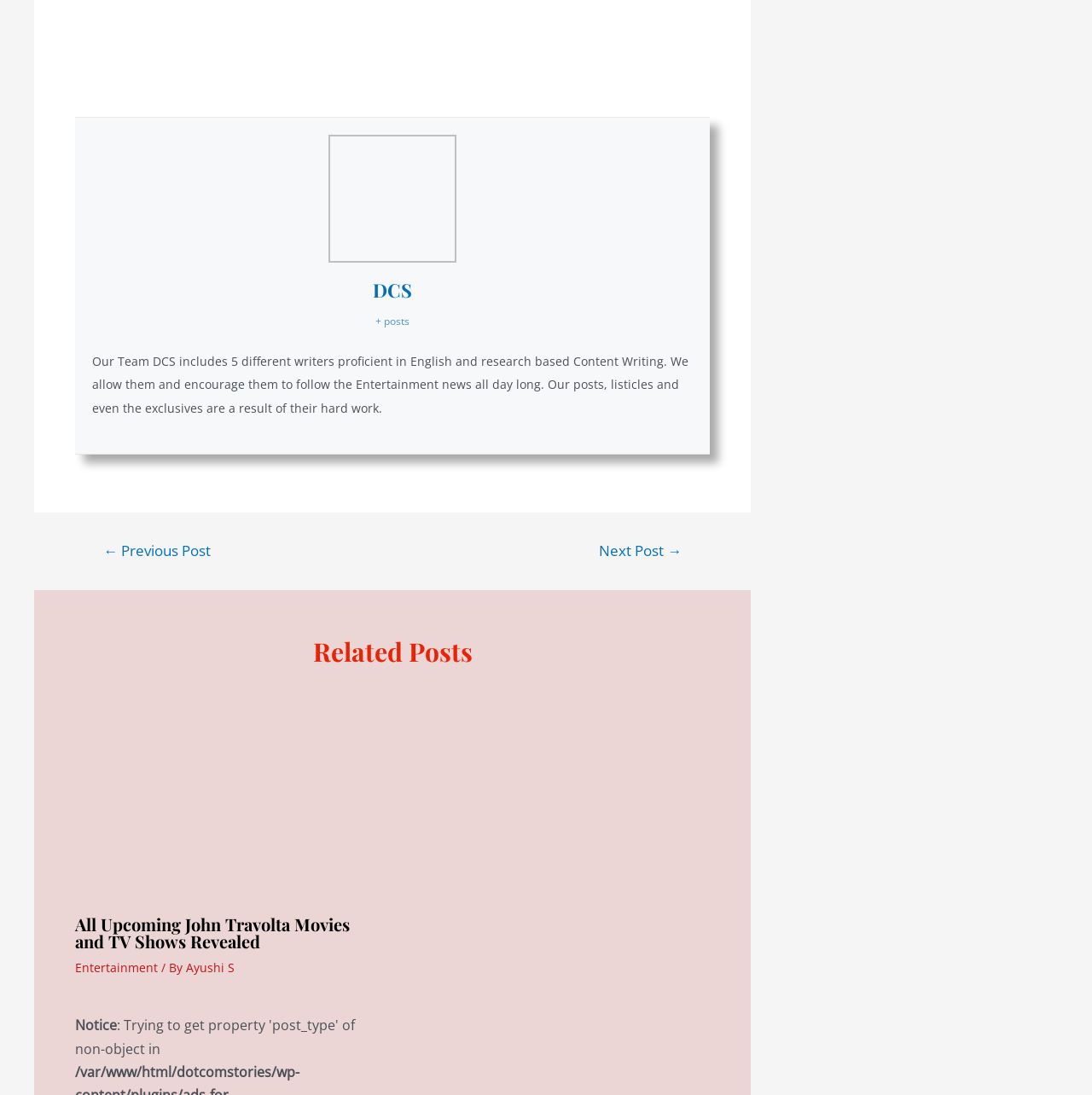Identify the bounding box coordinates of the clickable section necessary to follow the following instruction: "Go to the next post". The coordinates should be presented as four float numbers from 0 to 1, i.e., [left, top, right, bottom].

[0.528, 0.496, 0.644, 0.509]